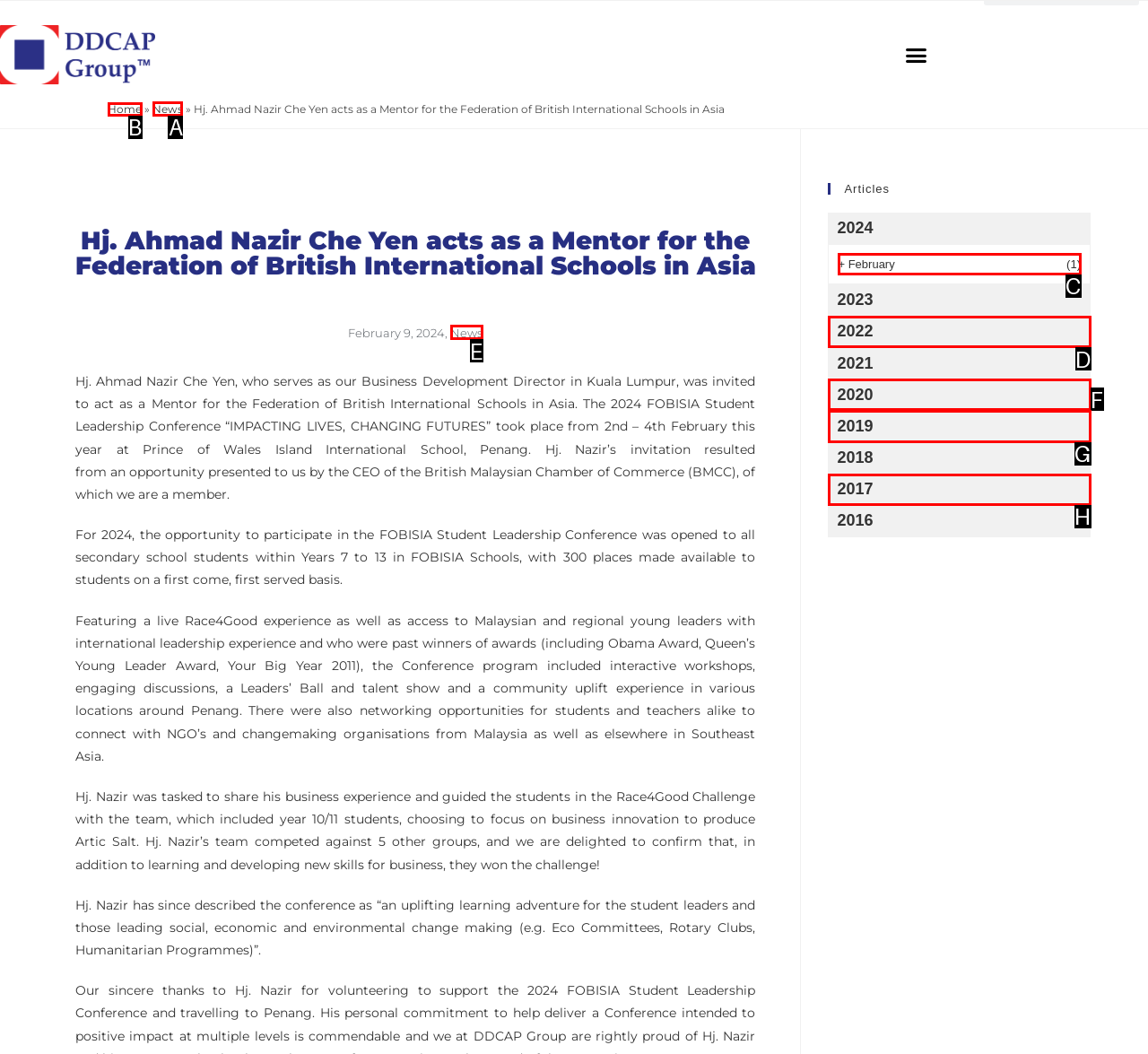Specify the letter of the UI element that should be clicked to achieve the following: Click the 'News' link
Provide the corresponding letter from the choices given.

A